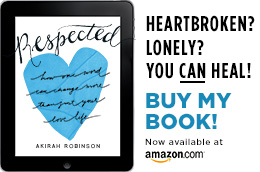Provide a thorough description of the contents of the image.

The image features a promotional display for Akirah Robinson's book titled "Respected," which is designed to appeal to individuals experiencing heartbreak or loneliness. The cover of the e-book prominently showcases a large blue heart with the title "Respected" elegantly scripted above it, along with the subtitle, "How One Word Can Change More Than Just Your Love Life." Beneath the heart, a motivational message urges readers with the questions "HEARTBROKEN? LONELY?" and offers hope with "YOU CAN HEAL!" 

The call to action is clear, encouraging viewers to "BUY MY BOOK!" The image emphasizes the availability of the book on Amazon, inviting those in need of guidance through their emotional struggles to take the next step toward healing. This combination of design and message speaks to a target audience looking for support and self-empowerment in their personal journeys.